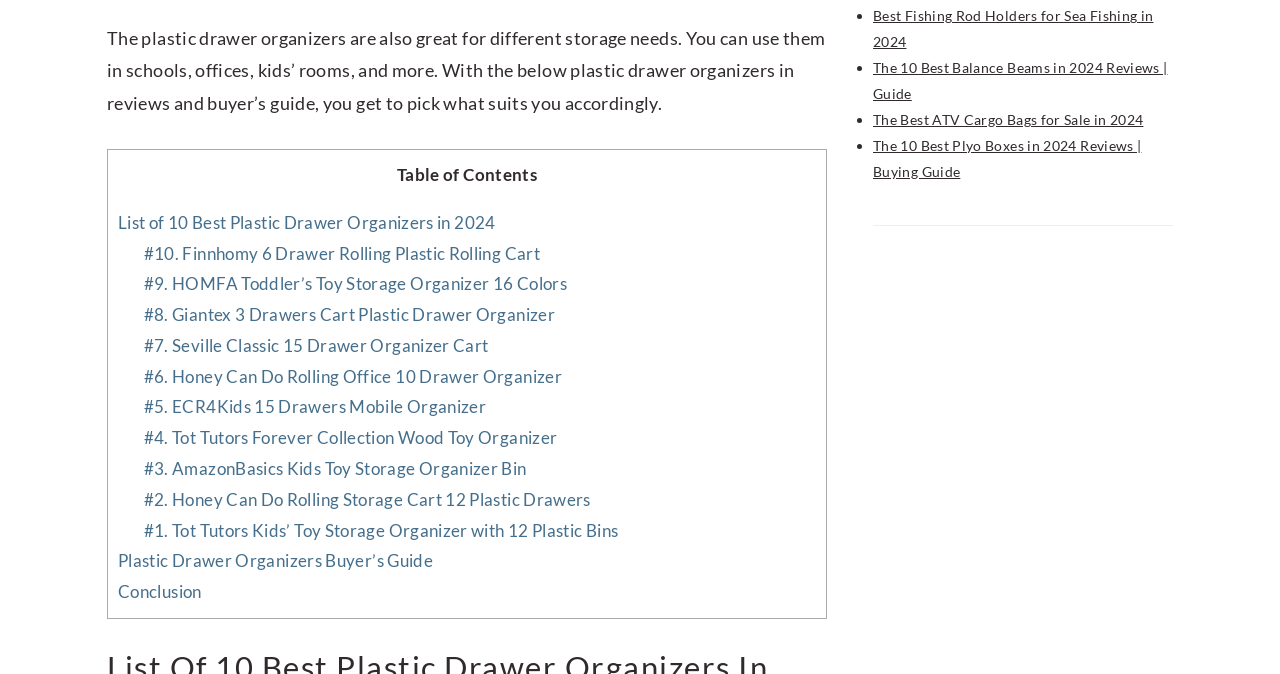Given the webpage screenshot, identify the bounding box of the UI element that matches this description: "Plastic Drawer Organizers Buyer’s Guide".

[0.092, 0.816, 0.338, 0.848]